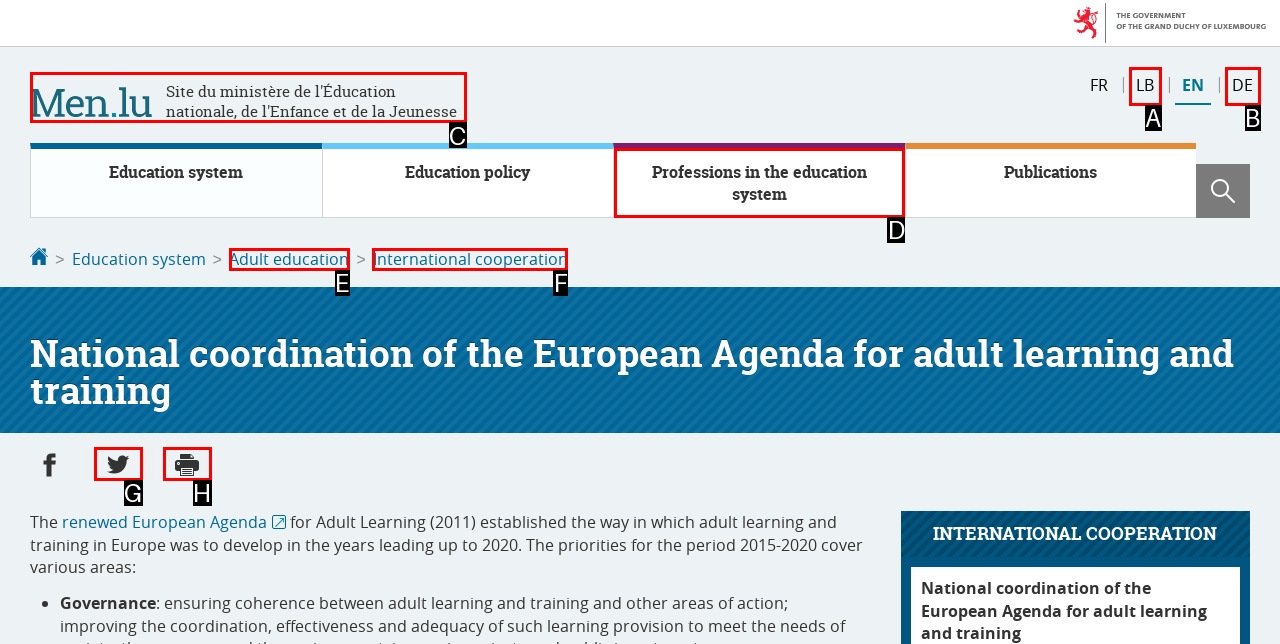From the choices given, find the HTML element that matches this description: Print. Answer with the letter of the selected option directly.

H